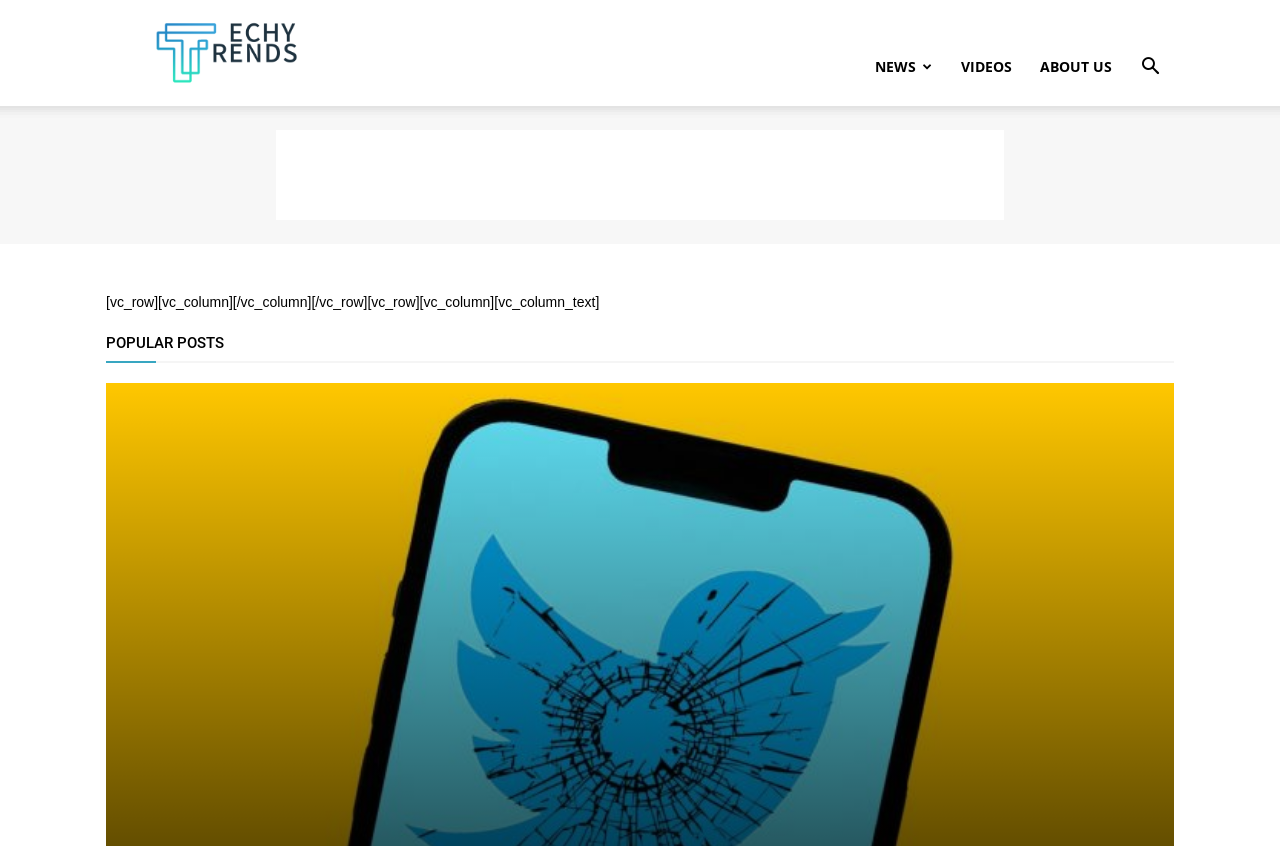What is the purpose of the iframe on the webpage?
Refer to the image and give a detailed answer to the question.

I found an iframe with a description 'Advertisement' which suggests that it is used to display an advertisement on the webpage.